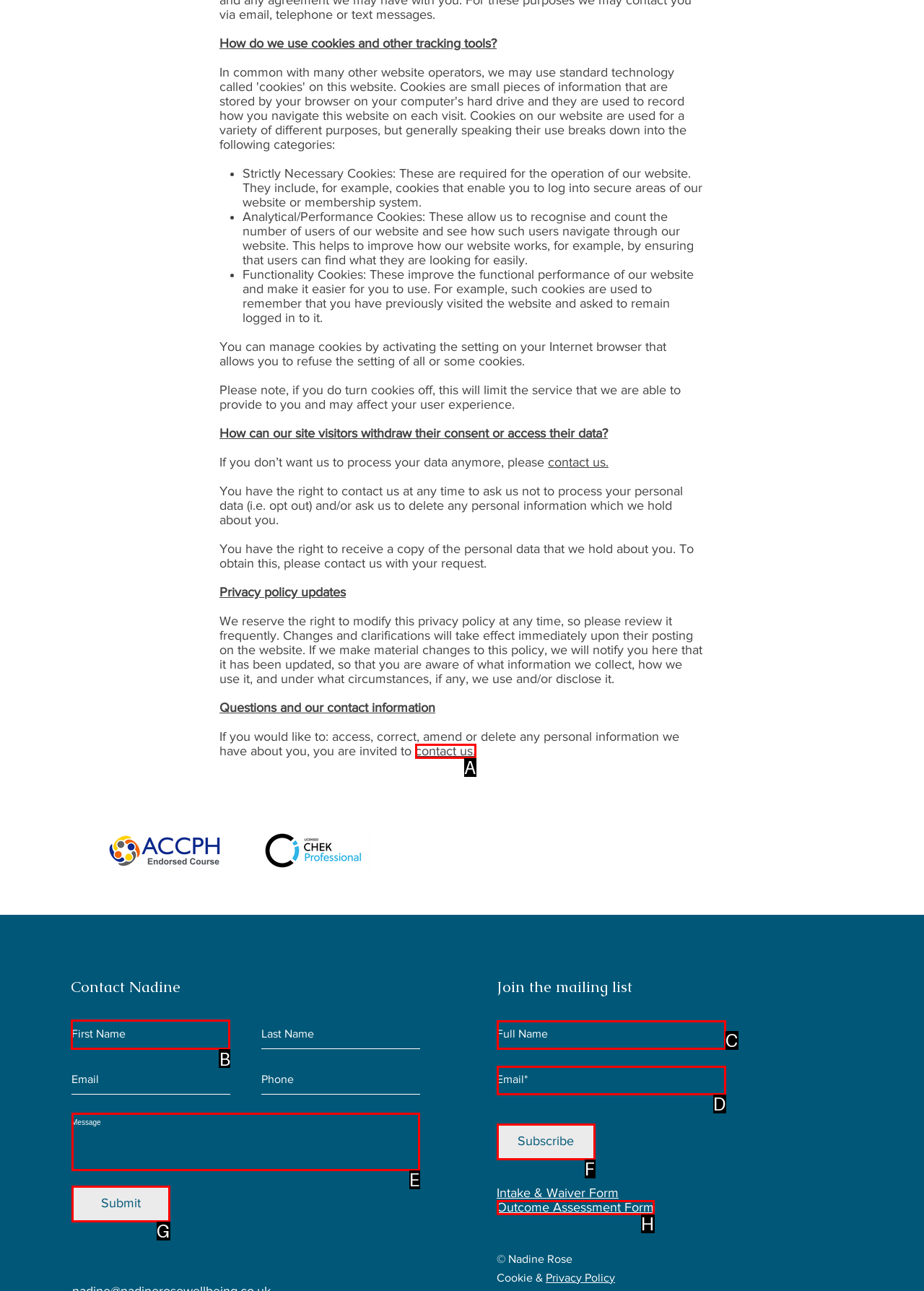For the task: Fill in the First Name field, specify the letter of the option that should be clicked. Answer with the letter only.

B